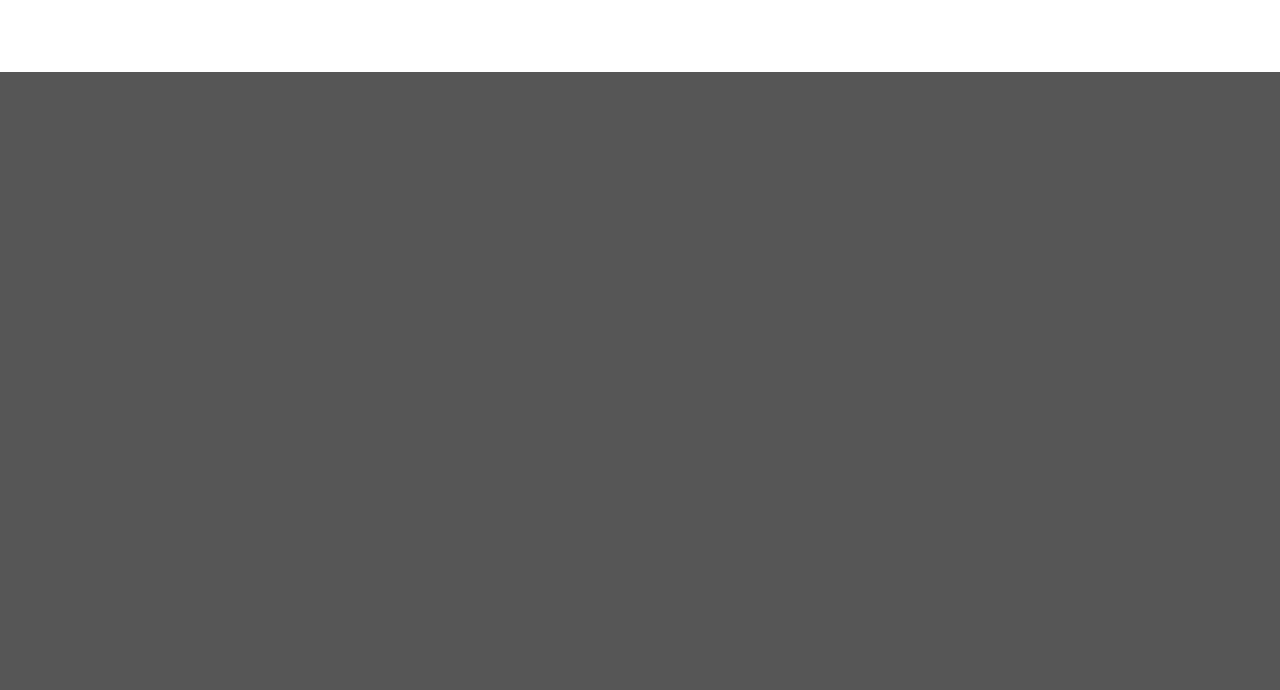Given the description: "Vinyl flooring", determine the bounding box coordinates of the UI element. The coordinates should be formatted as four float numbers between 0 and 1, [left, top, right, bottom].

[0.078, 0.399, 0.271, 0.447]